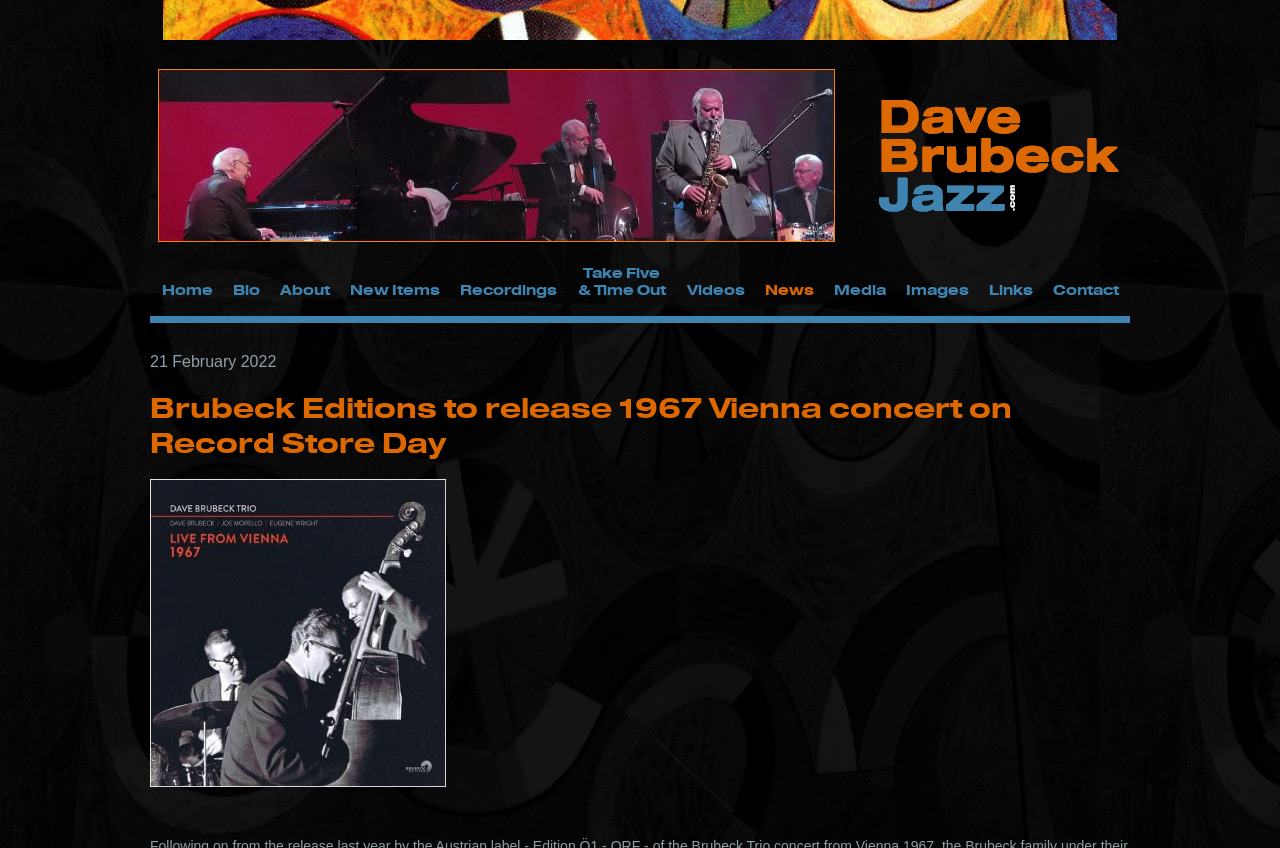How many navigation links are available on the webpage?
Examine the image and give a concise answer in one word or a short phrase.

11